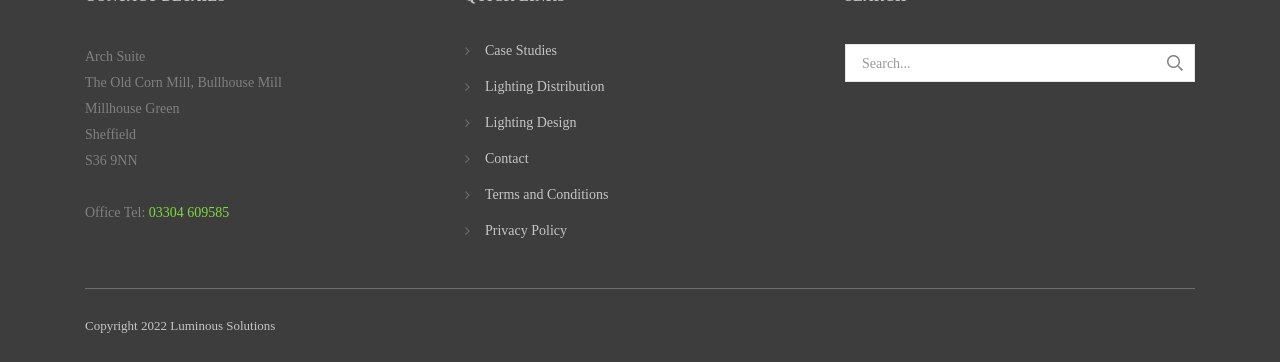Locate the bounding box coordinates of the clickable region necessary to complete the following instruction: "Visit Case Studies page". Provide the coordinates in the format of four float numbers between 0 and 1, i.e., [left, top, right, bottom].

[0.379, 0.12, 0.435, 0.161]